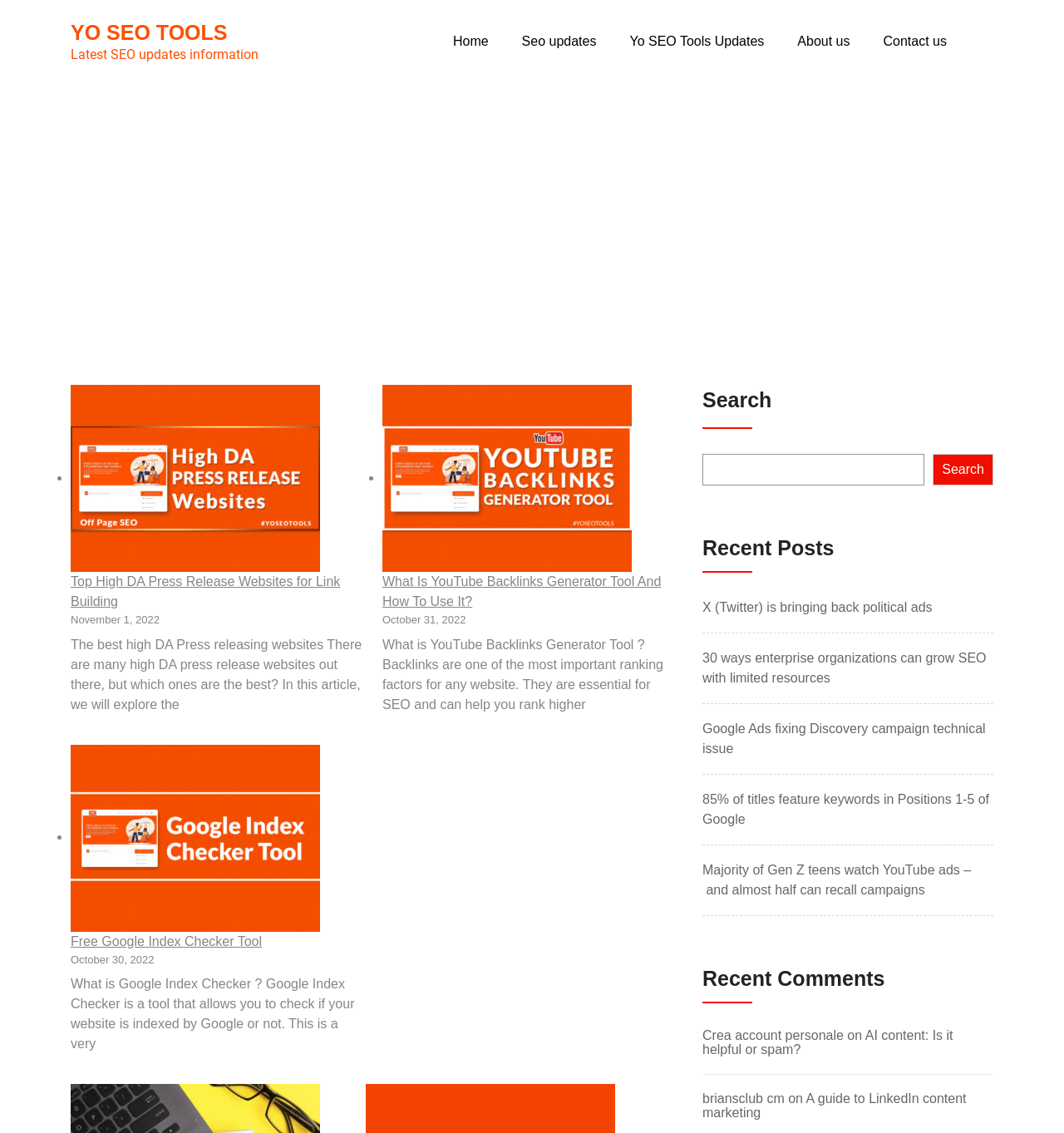Is there a search function on the webpage?
Could you please answer the question thoroughly and with as much detail as possible?

A search function is located on the right side of the webpage, which allows users to search for specific content on the website.